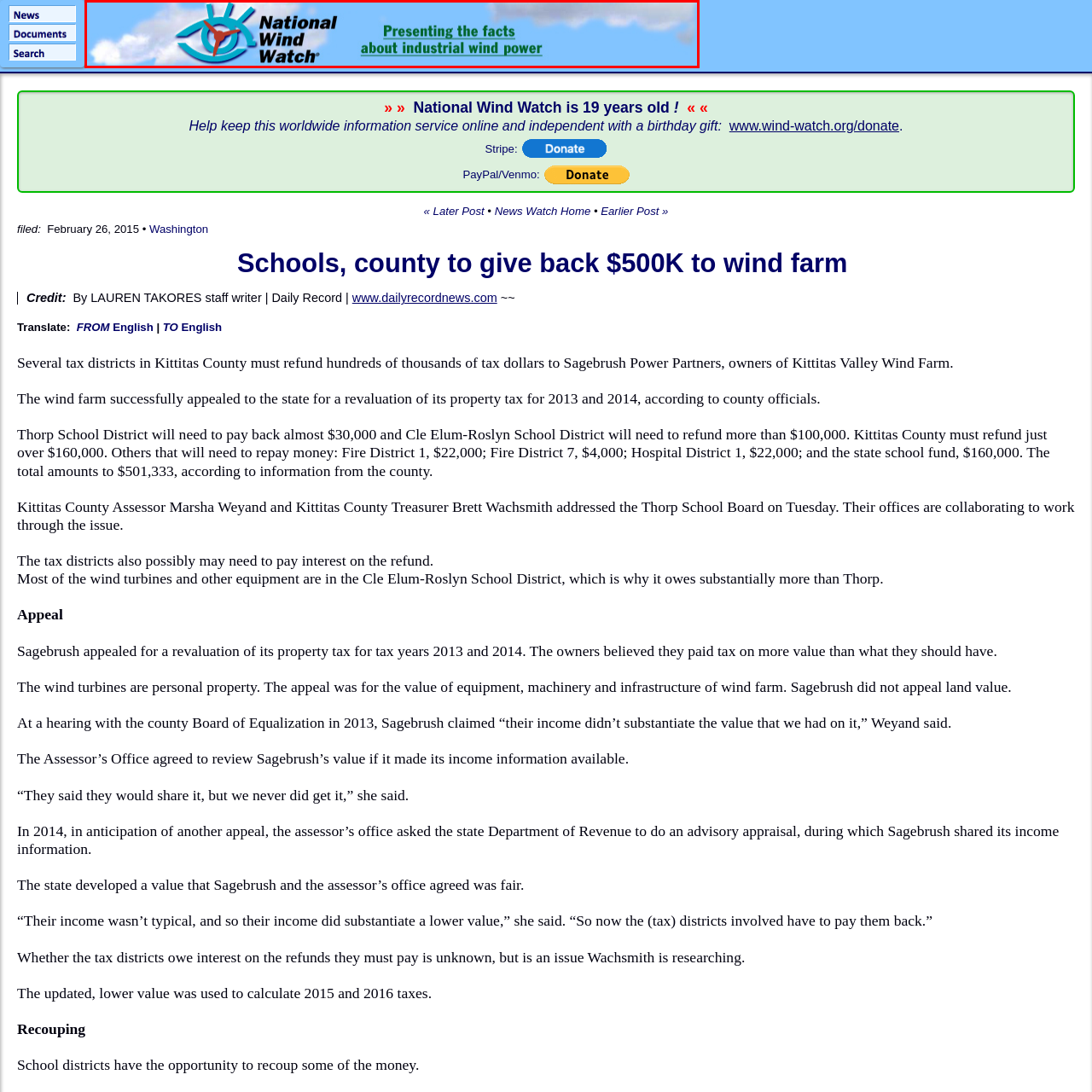What is symbolized by the stylized eye design in the logo?
Check the image enclosed by the red bounding box and reply to the question using a single word or phrase.

Vigilance and awareness